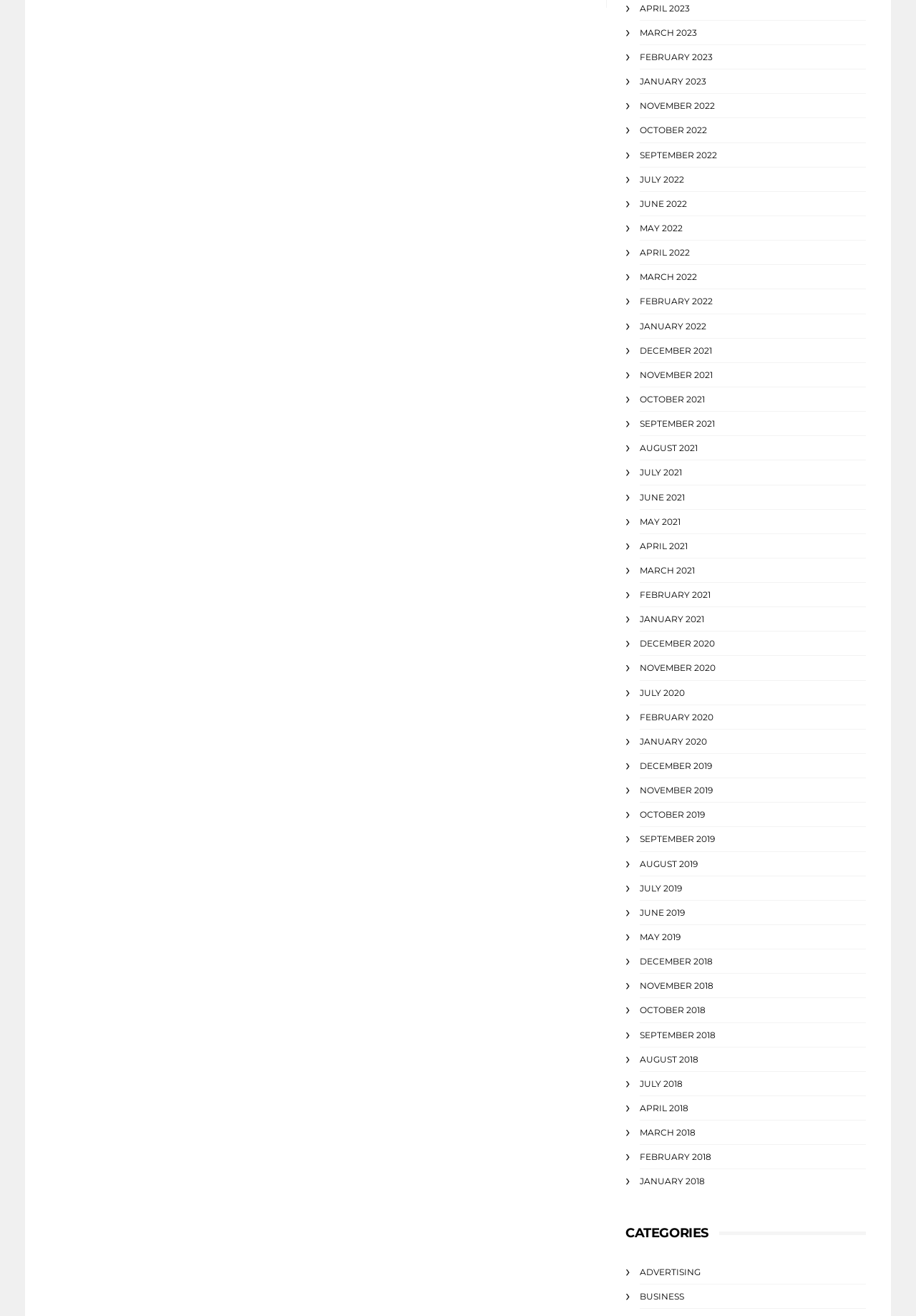Determine the bounding box coordinates of the section to be clicked to follow the instruction: "Read about advertising". The coordinates should be given as four float numbers between 0 and 1, formatted as [left, top, right, bottom].

[0.698, 0.962, 0.765, 0.97]